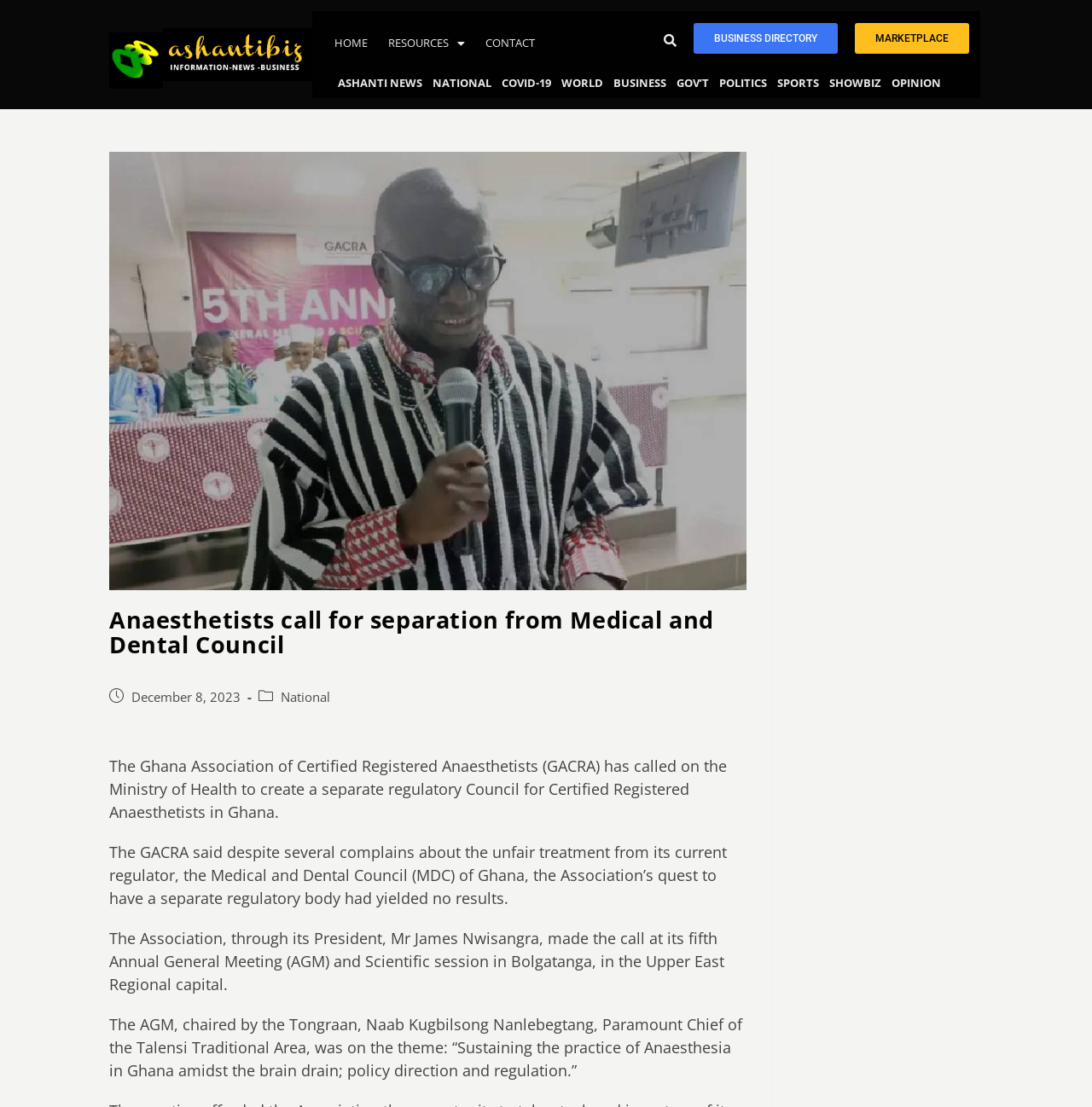Determine the bounding box coordinates of the clickable region to execute the instruction: "Search for something". The coordinates should be four float numbers between 0 and 1, denoted as [left, top, right, bottom].

[0.58, 0.021, 0.613, 0.052]